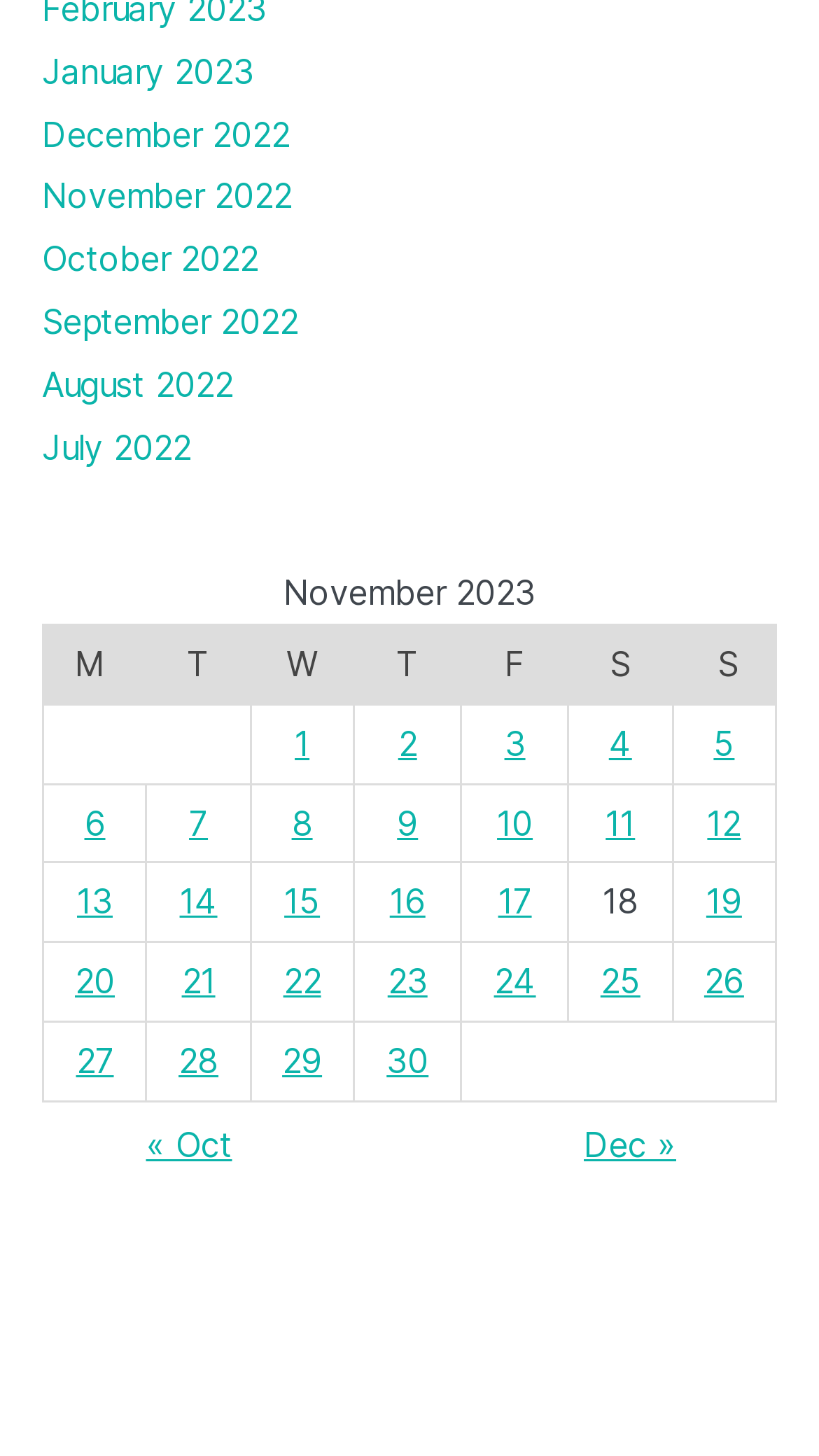Find the bounding box coordinates for the HTML element specified by: "October 2022".

[0.051, 0.163, 0.315, 0.192]